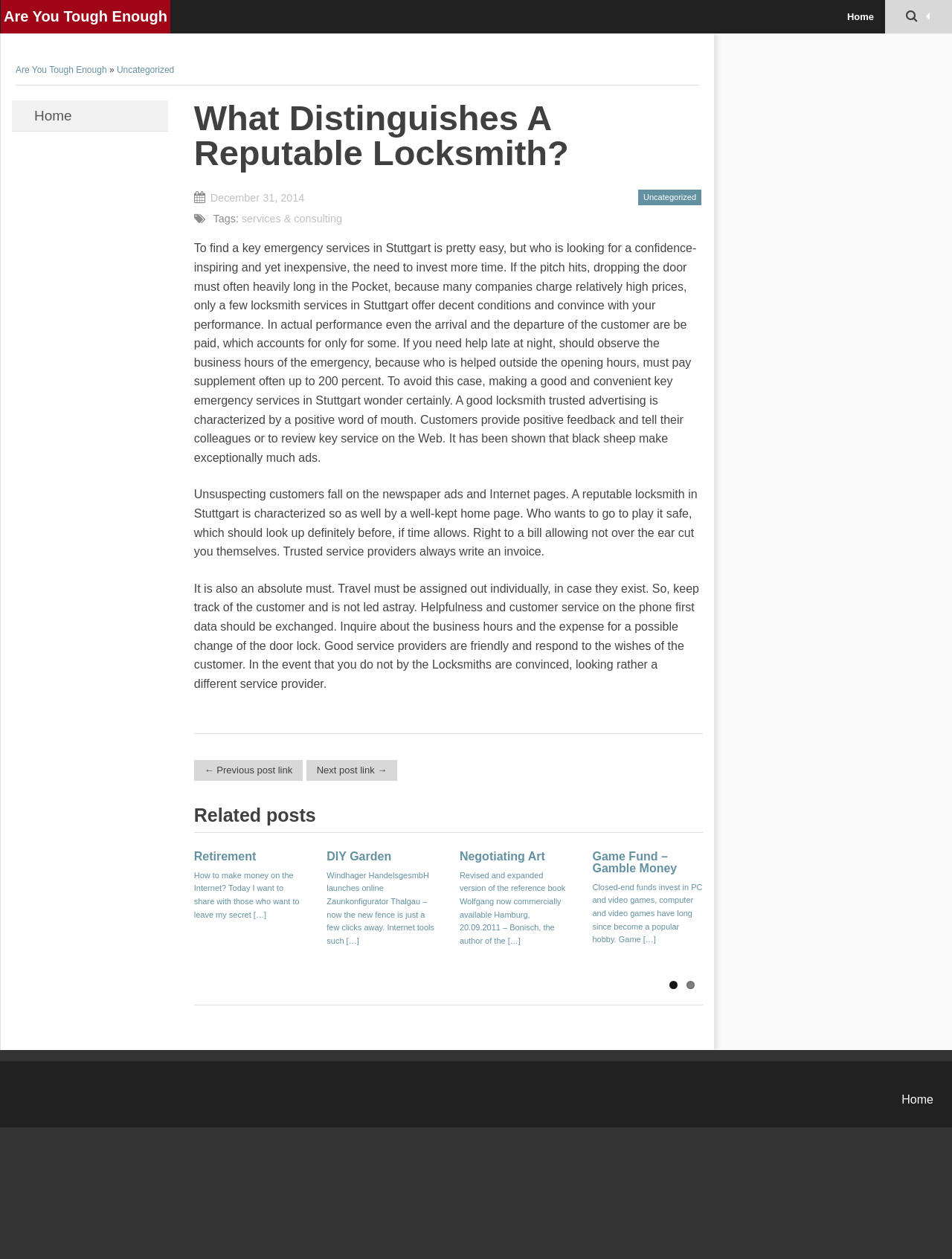Please mark the clickable region by giving the bounding box coordinates needed to complete this instruction: "Go to the 'Home' page".

[0.878, 0.0, 0.93, 0.027]